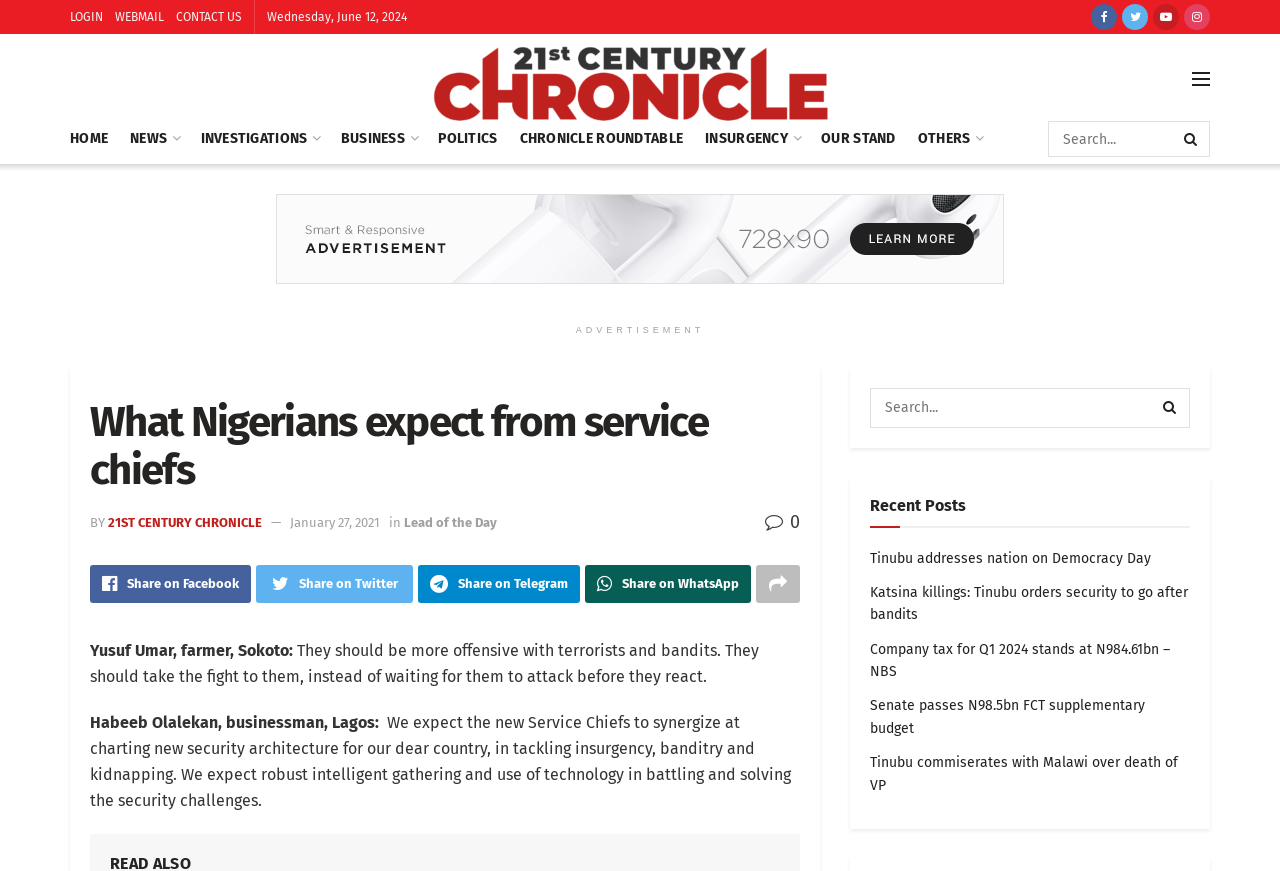Please locate and retrieve the main header text of the webpage.

What Nigerians expect from service chiefs